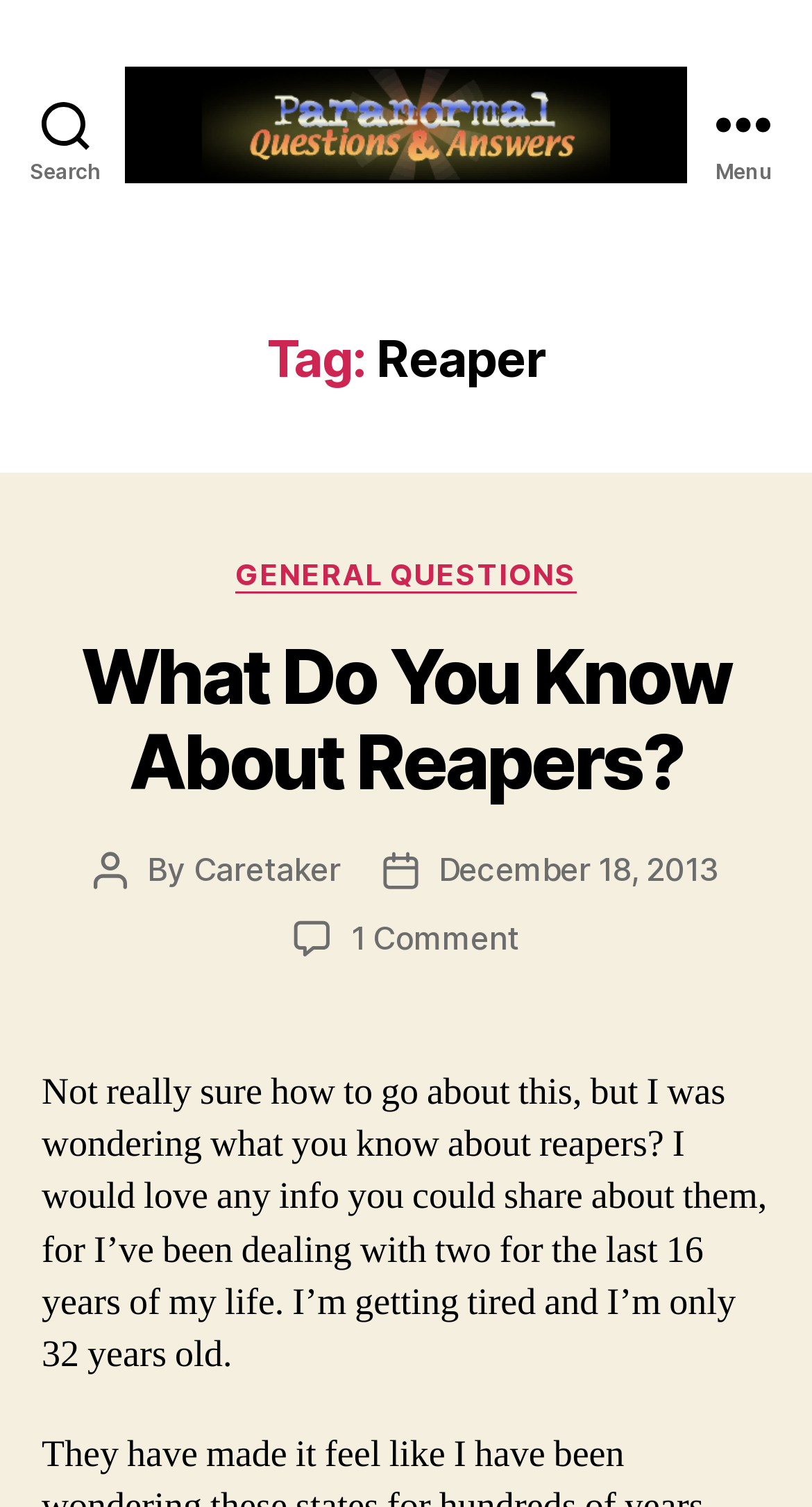How many comments are there on the current post?
With the help of the image, please provide a detailed response to the question.

I determined the number of comments by looking at the link '1 Comment on What Do You Know About Reapers?', which suggests that there is one comment on the current post.